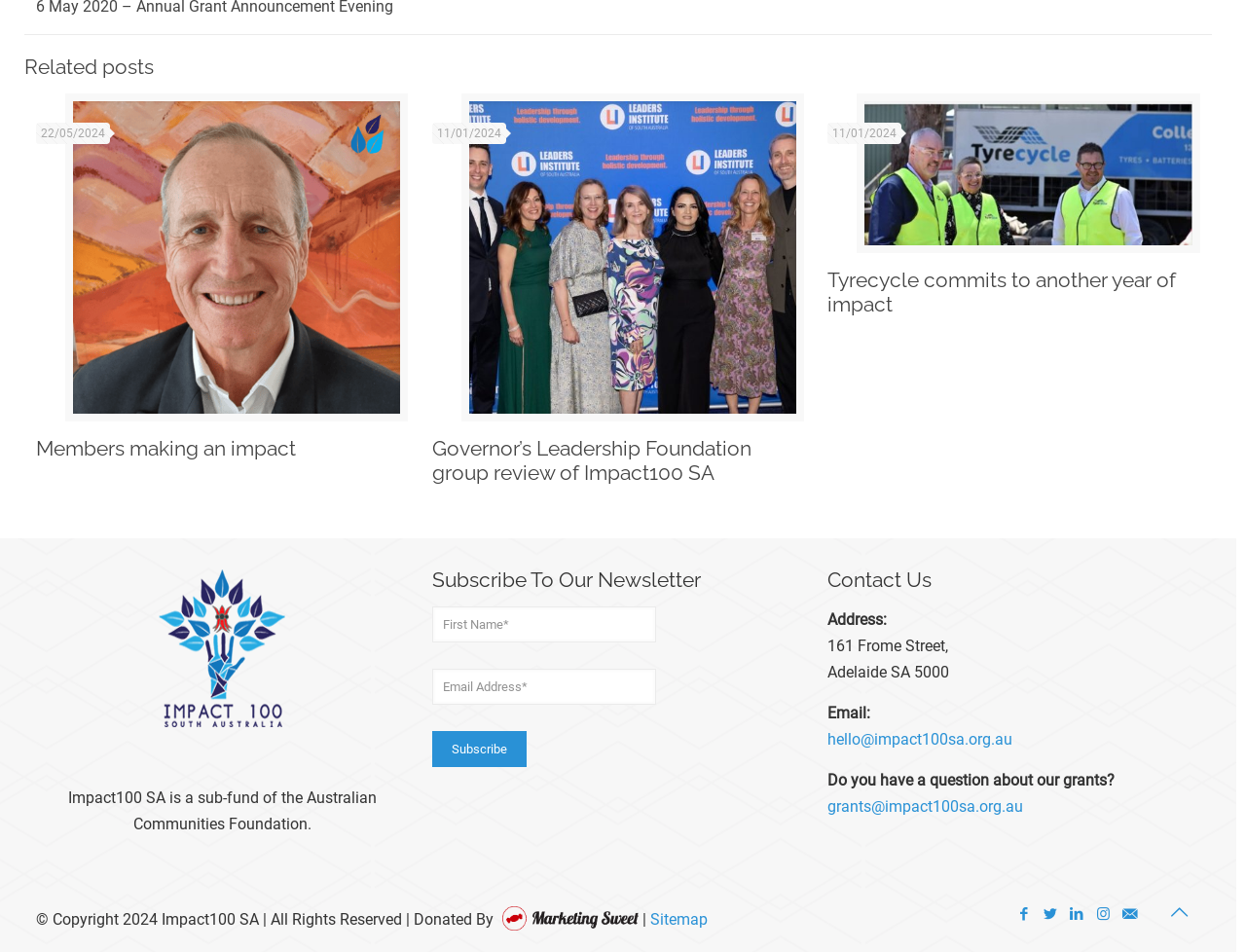Please identify the bounding box coordinates of where to click in order to follow the instruction: "Enter email address in the 'Email Address*' field".

[0.347, 0.703, 0.526, 0.741]